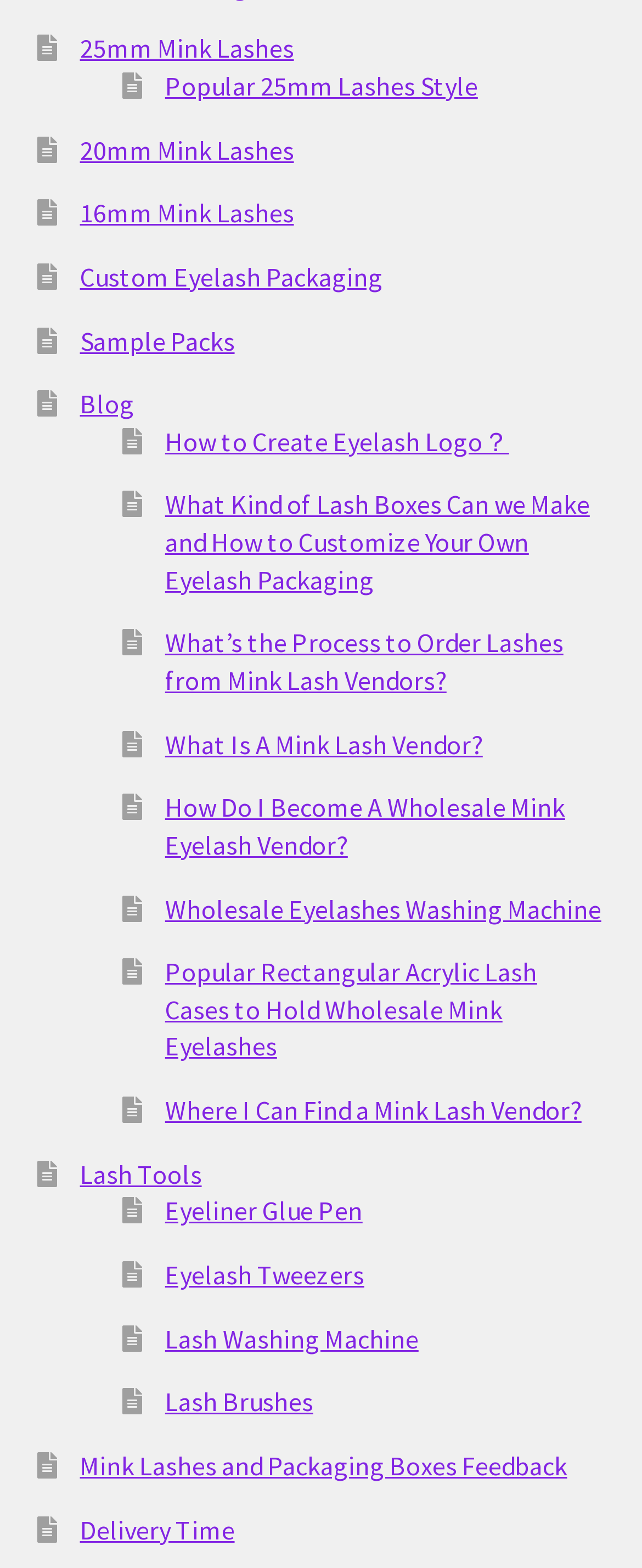Locate the bounding box coordinates of the region to be clicked to comply with the following instruction: "Learn about Wholesale Eyelashes Washing Machine". The coordinates must be four float numbers between 0 and 1, in the form [left, top, right, bottom].

[0.257, 0.569, 0.937, 0.59]